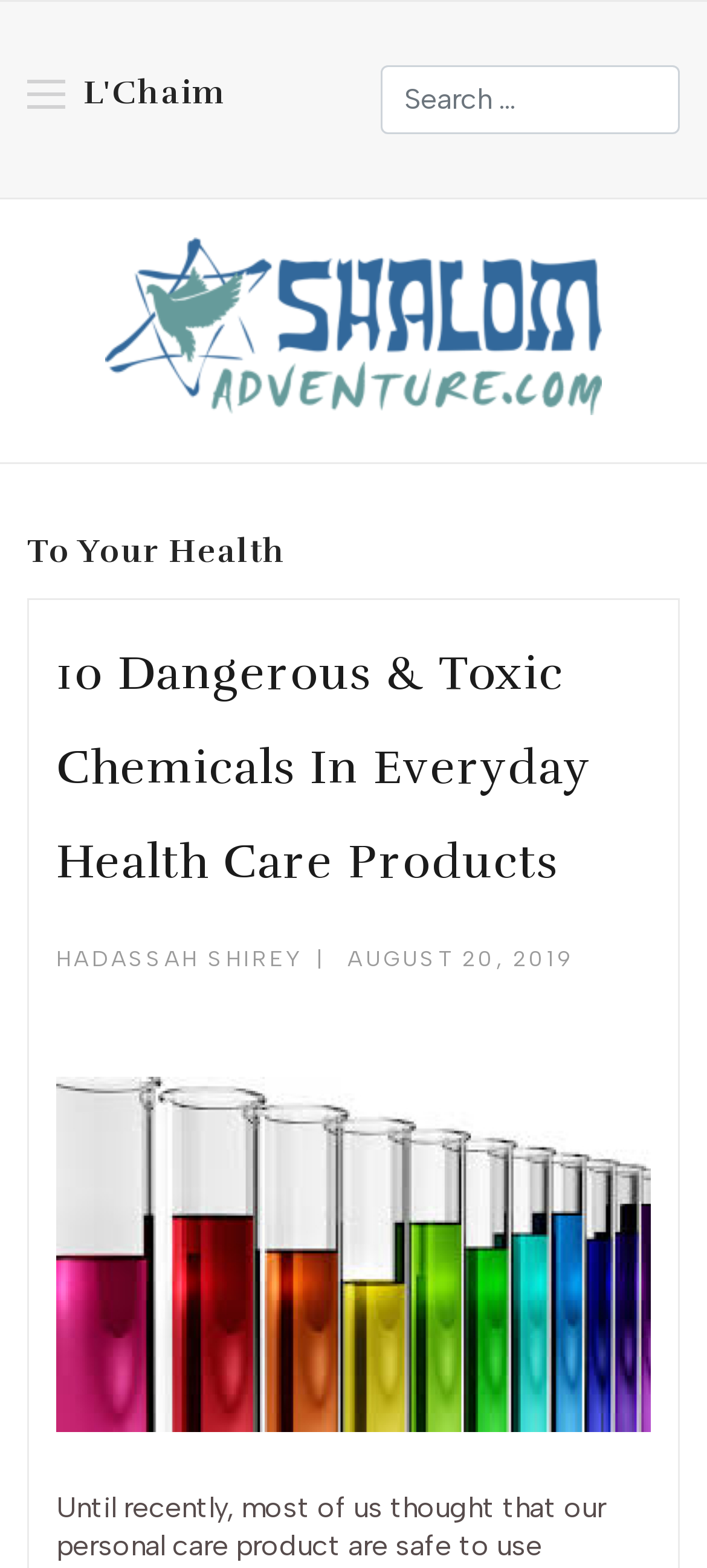Identify the primary heading of the webpage and provide its text.

10 Dangerous & Toxic Chemicals In Everyday Health Care Products